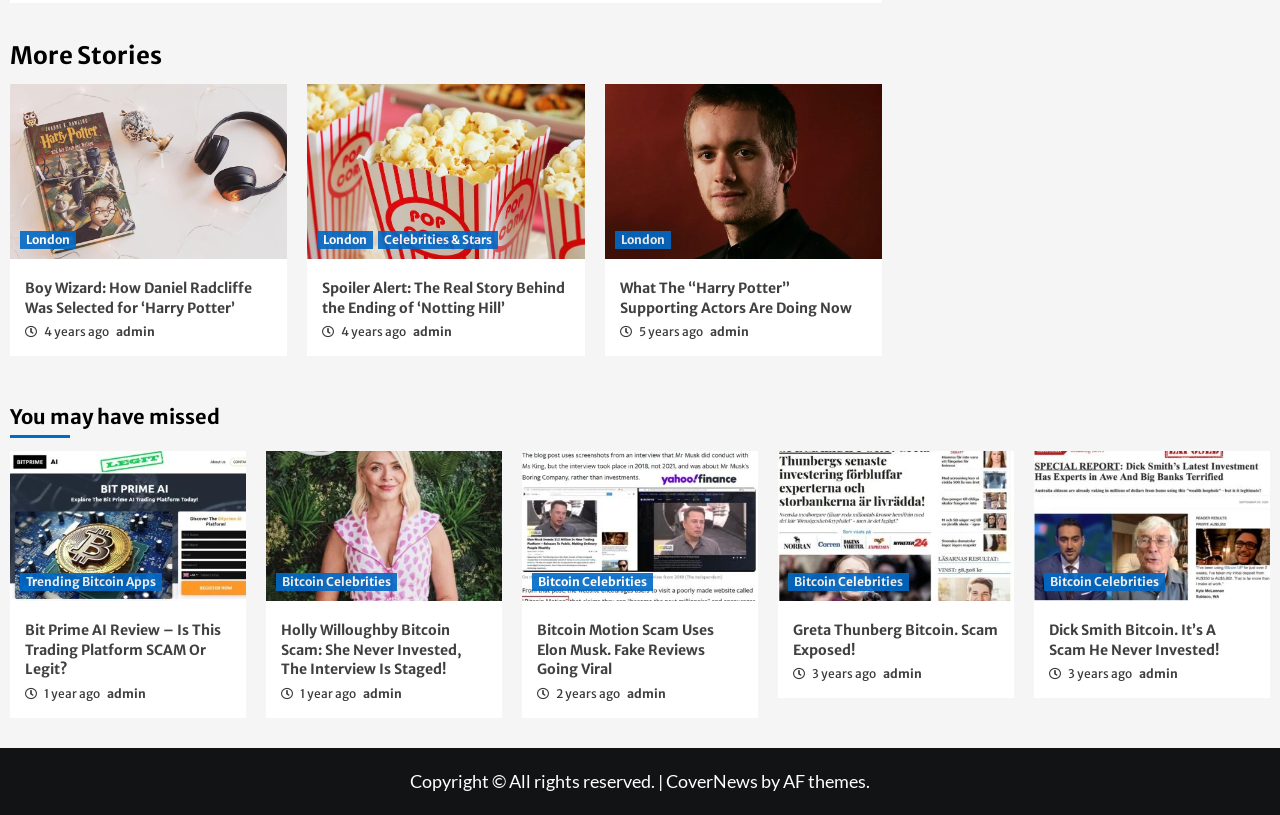Find the bounding box coordinates of the area to click in order to follow the instruction: "View the 'You may have missed' section".

[0.008, 0.486, 0.992, 0.553]